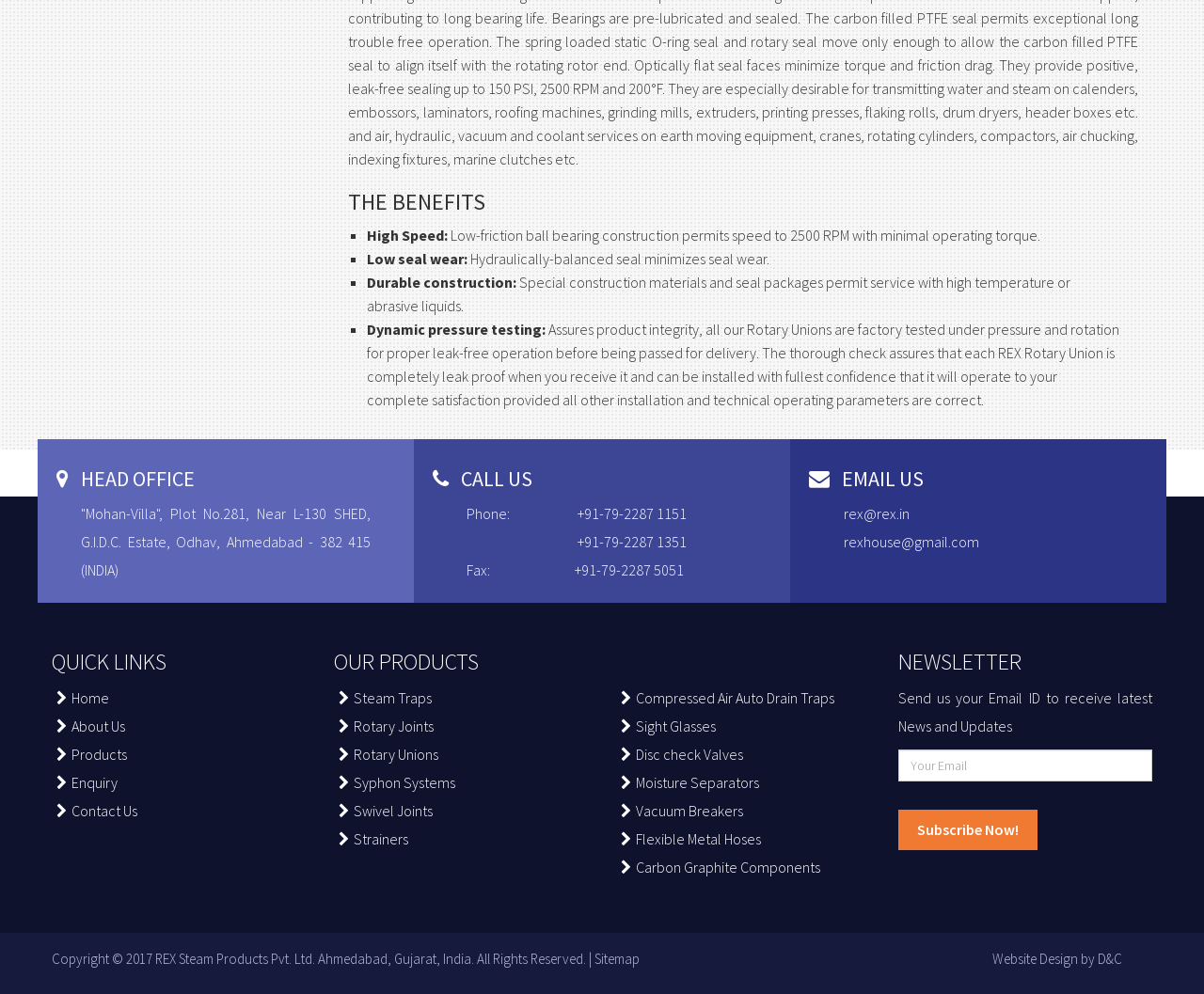From the element description: "Rotary Joints", extract the bounding box coordinates of the UI element. The coordinates should be expressed as four float numbers between 0 and 1, in the order [left, top, right, bottom].

[0.277, 0.721, 0.36, 0.74]